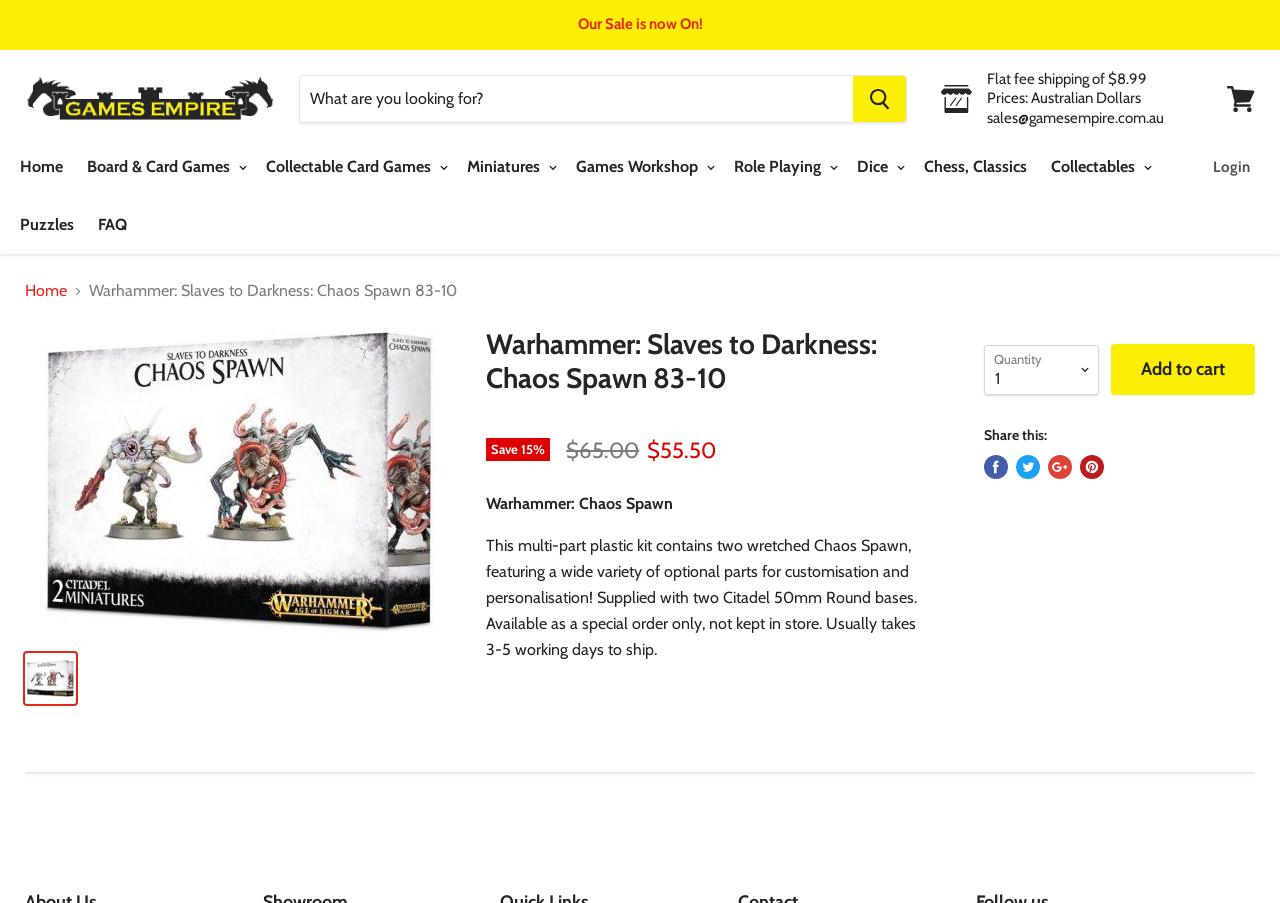Please provide the bounding box coordinates for the element that needs to be clicked to perform the instruction: "Share the article on Facebook". The coordinates must consist of four float numbers between 0 and 1, formatted as [left, top, right, bottom].

None